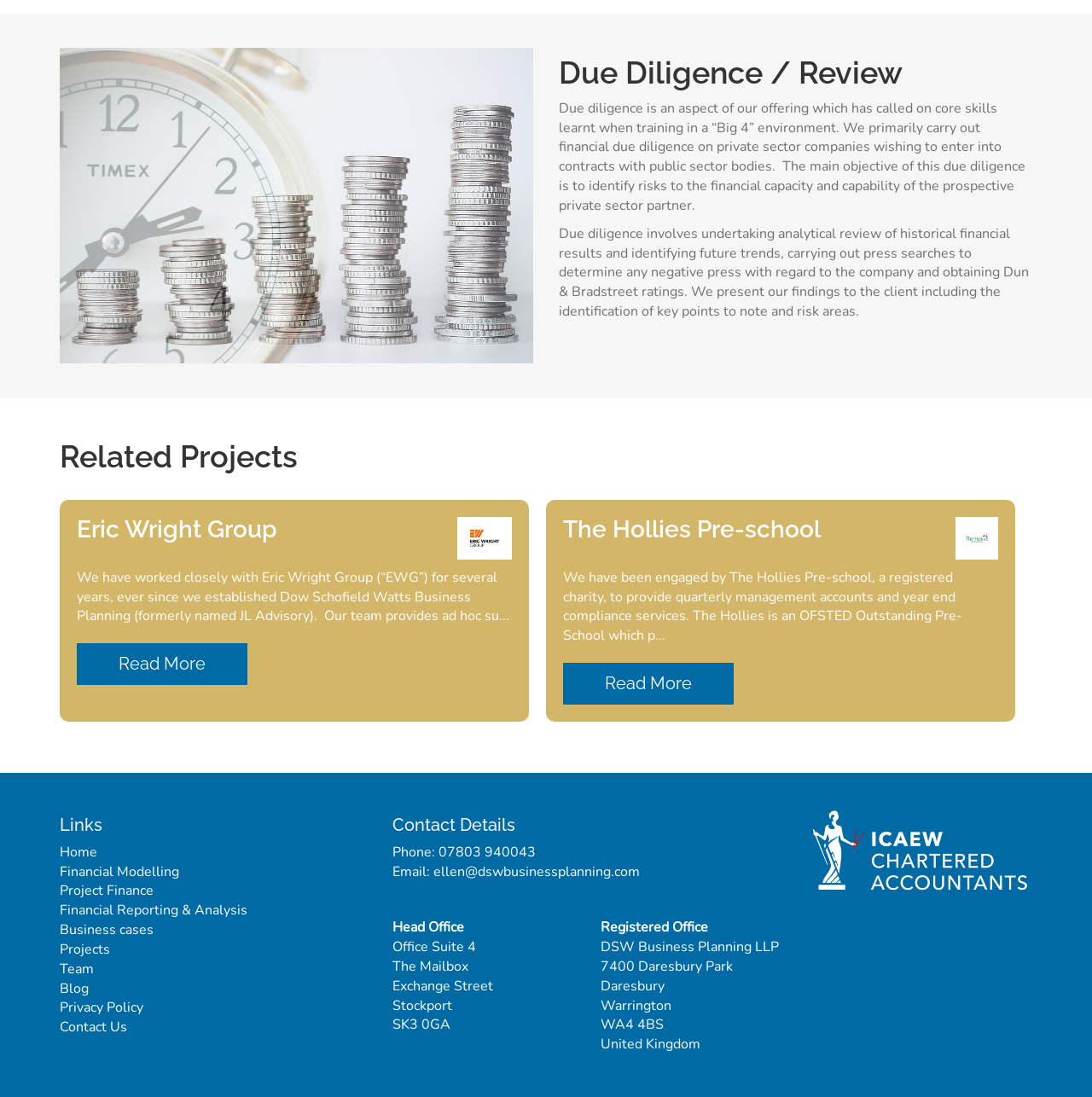Locate the bounding box coordinates of the area you need to click to fulfill this instruction: 'Click on 'Financial Modelling' to learn more about the service'. The coordinates must be in the form of four float numbers ranging from 0 to 1: [left, top, right, bottom].

[0.055, 0.786, 0.164, 0.803]